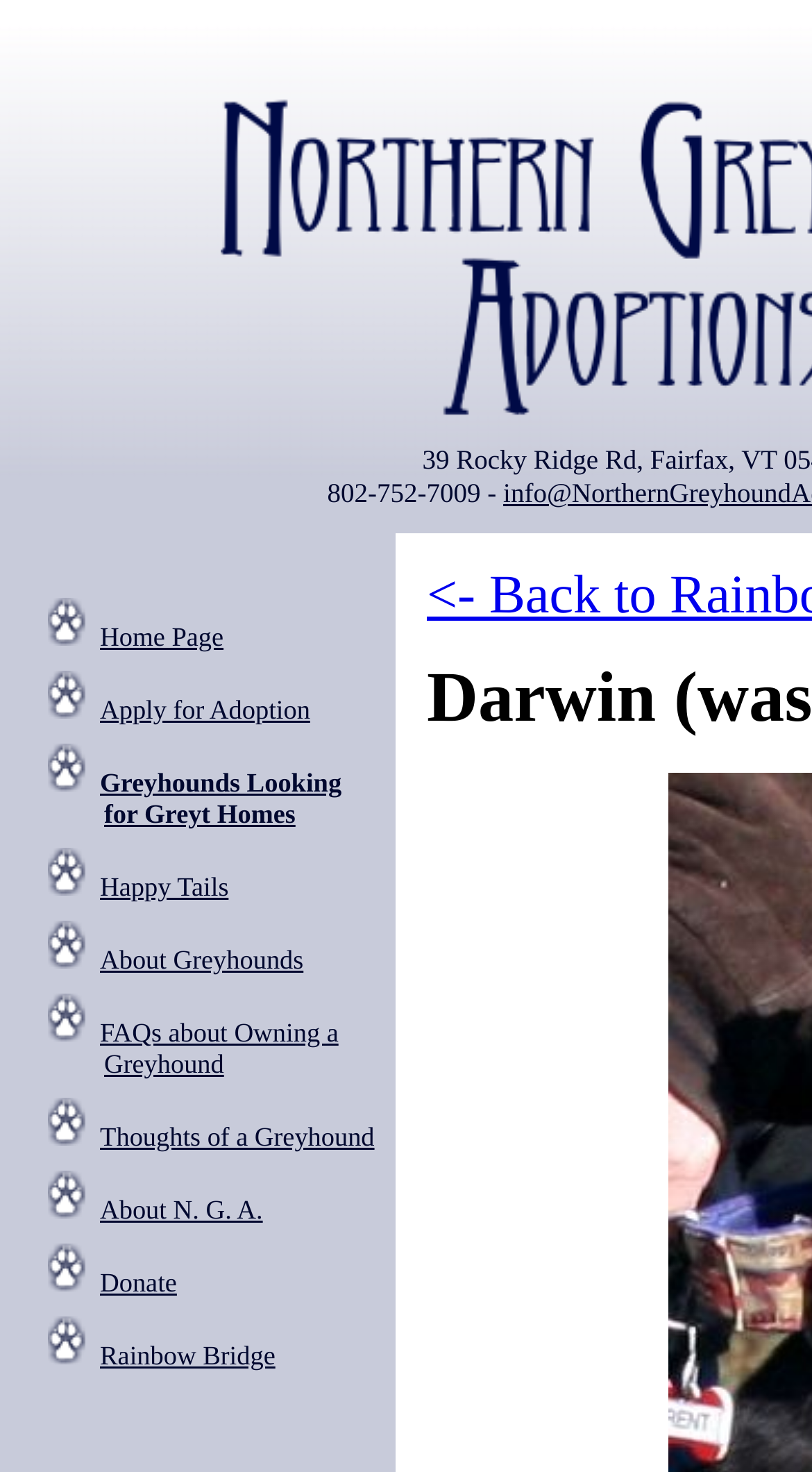Can you determine the bounding box coordinates of the area that needs to be clicked to fulfill the following instruction: "Read about Greyhounds Looking for Greyt Homes"?

[0.123, 0.522, 0.421, 0.563]